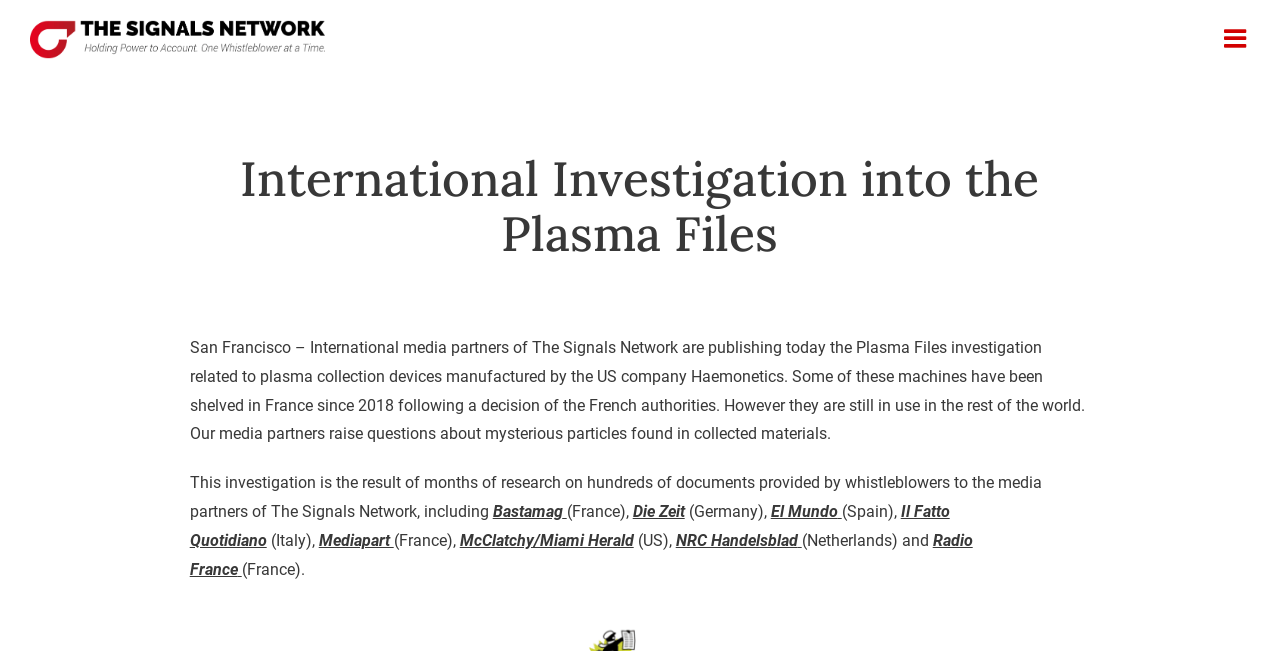Kindly respond to the following question with a single word or a brief phrase: 
What is the name of the network mentioned in the logo?

The Signals Network